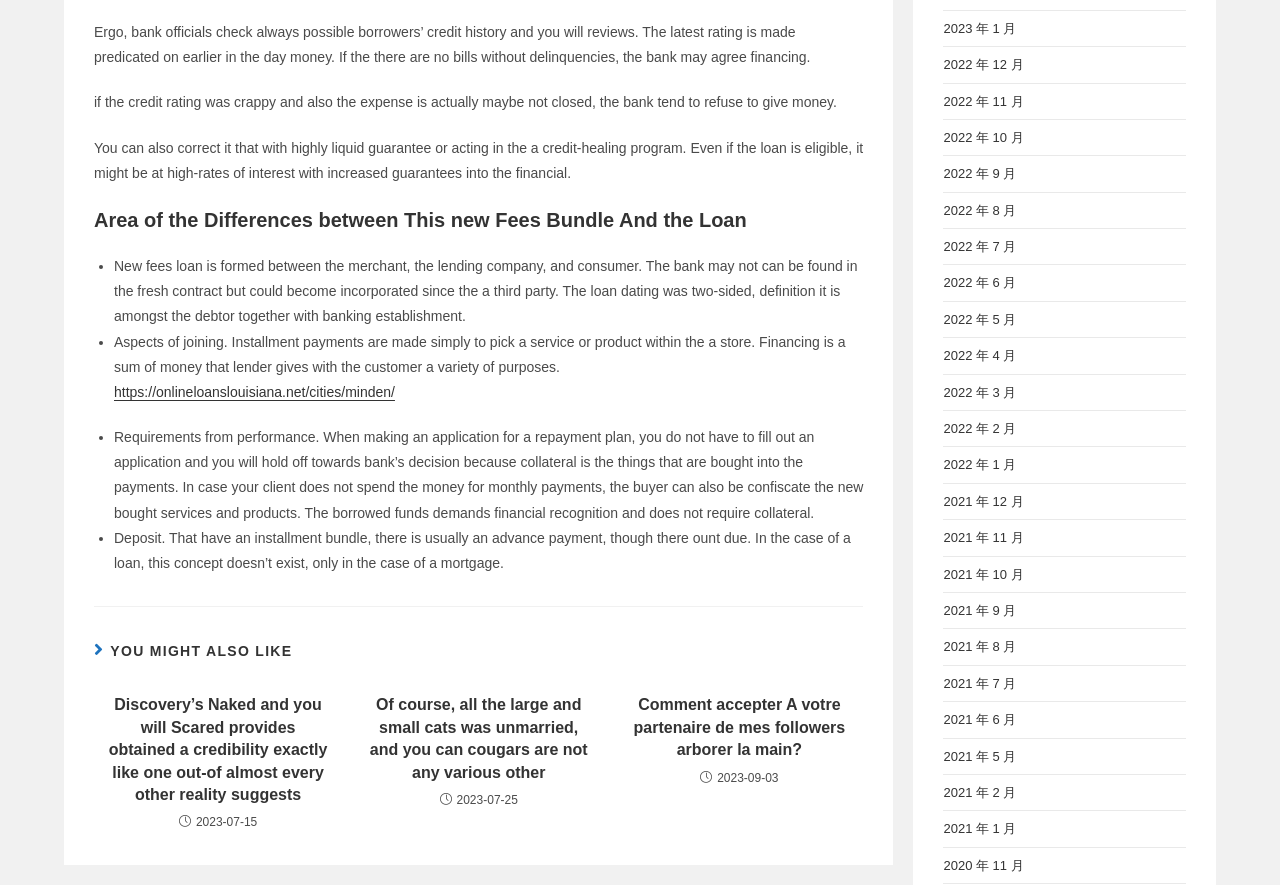Respond to the question below with a concise word or phrase:
What is the date of the first article under 'YOU MIGHT ALSO LIKE'?

2023-07-15